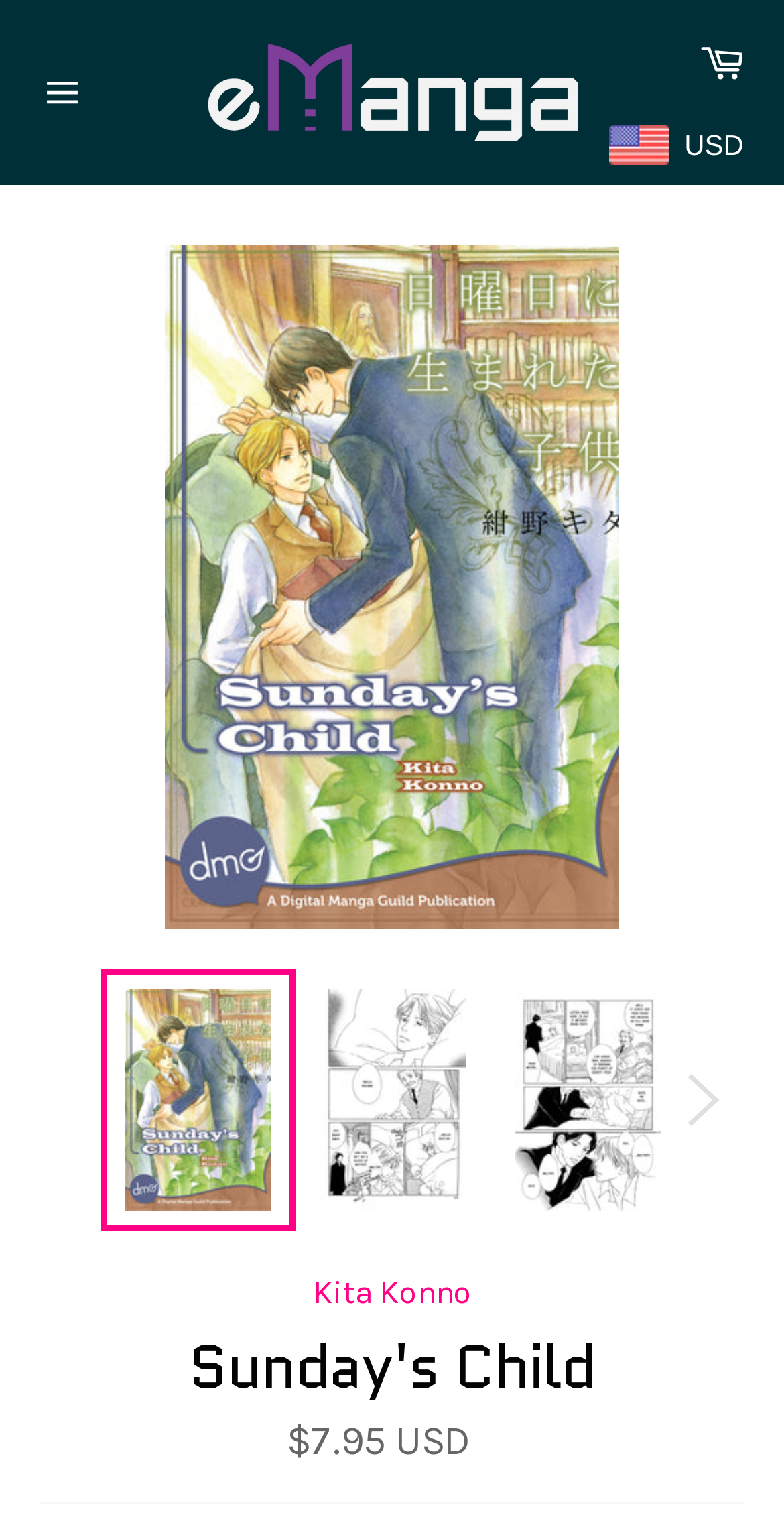Find the bounding box coordinates for the area that must be clicked to perform this action: "Select US Dollar as currency".

[0.863, 0.084, 0.949, 0.105]